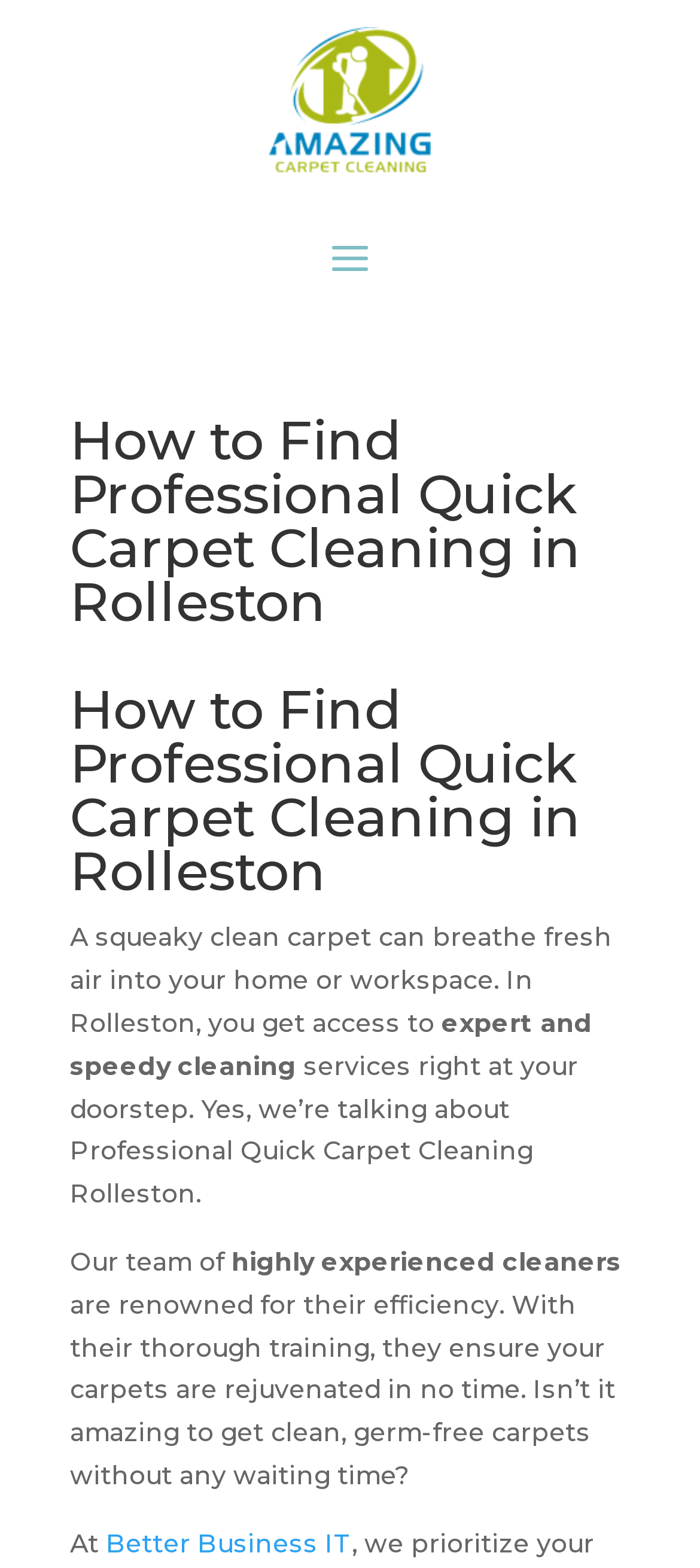Please analyze the image and give a detailed answer to the question:
What is the characteristic of the cleaning team?

The text states that 'Our team of highly experienced cleaners are renowned for their efficiency', indicating that the cleaning team is highly experienced.